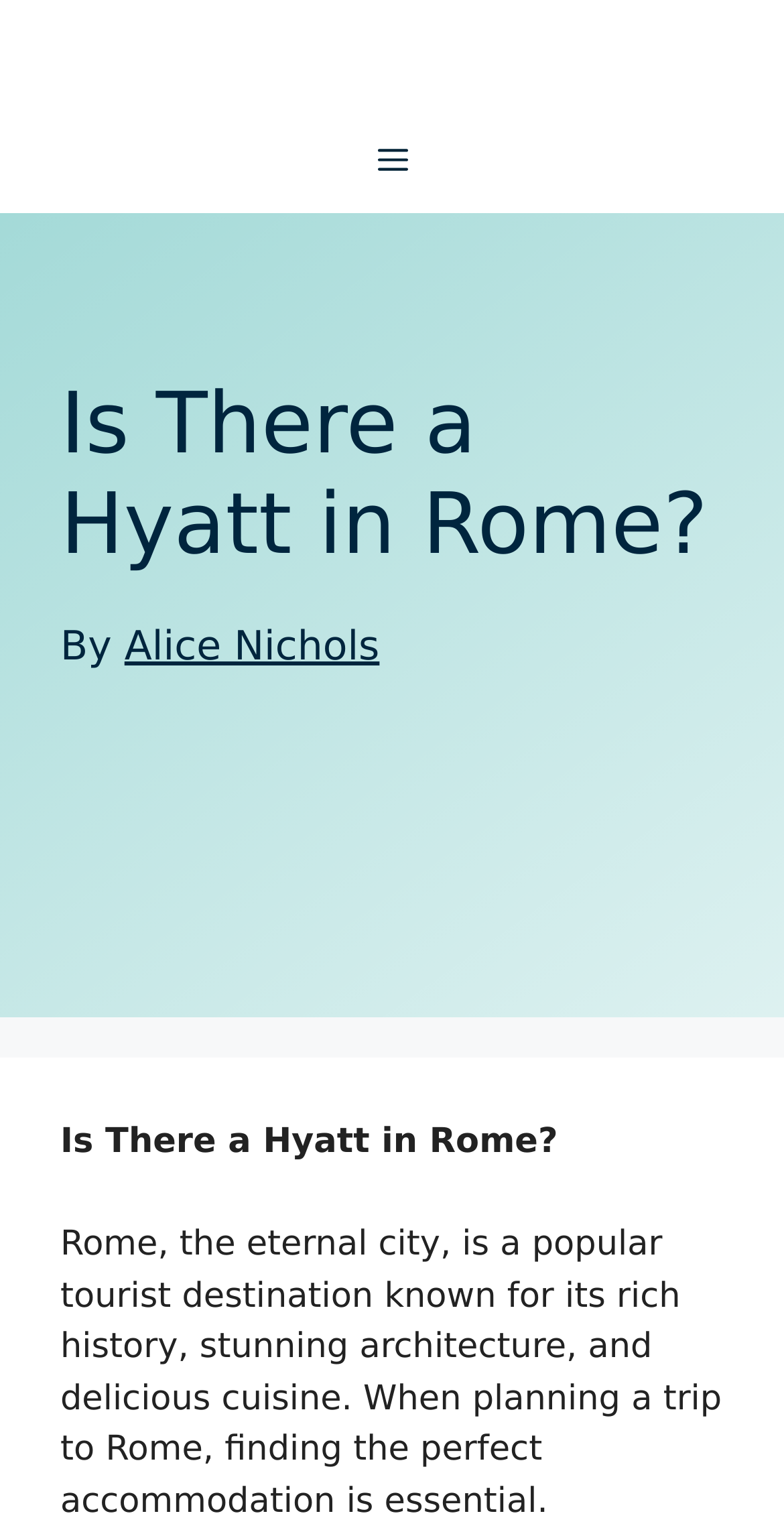Identify the main title of the webpage and generate its text content.

Is There a Hyatt in Rome?